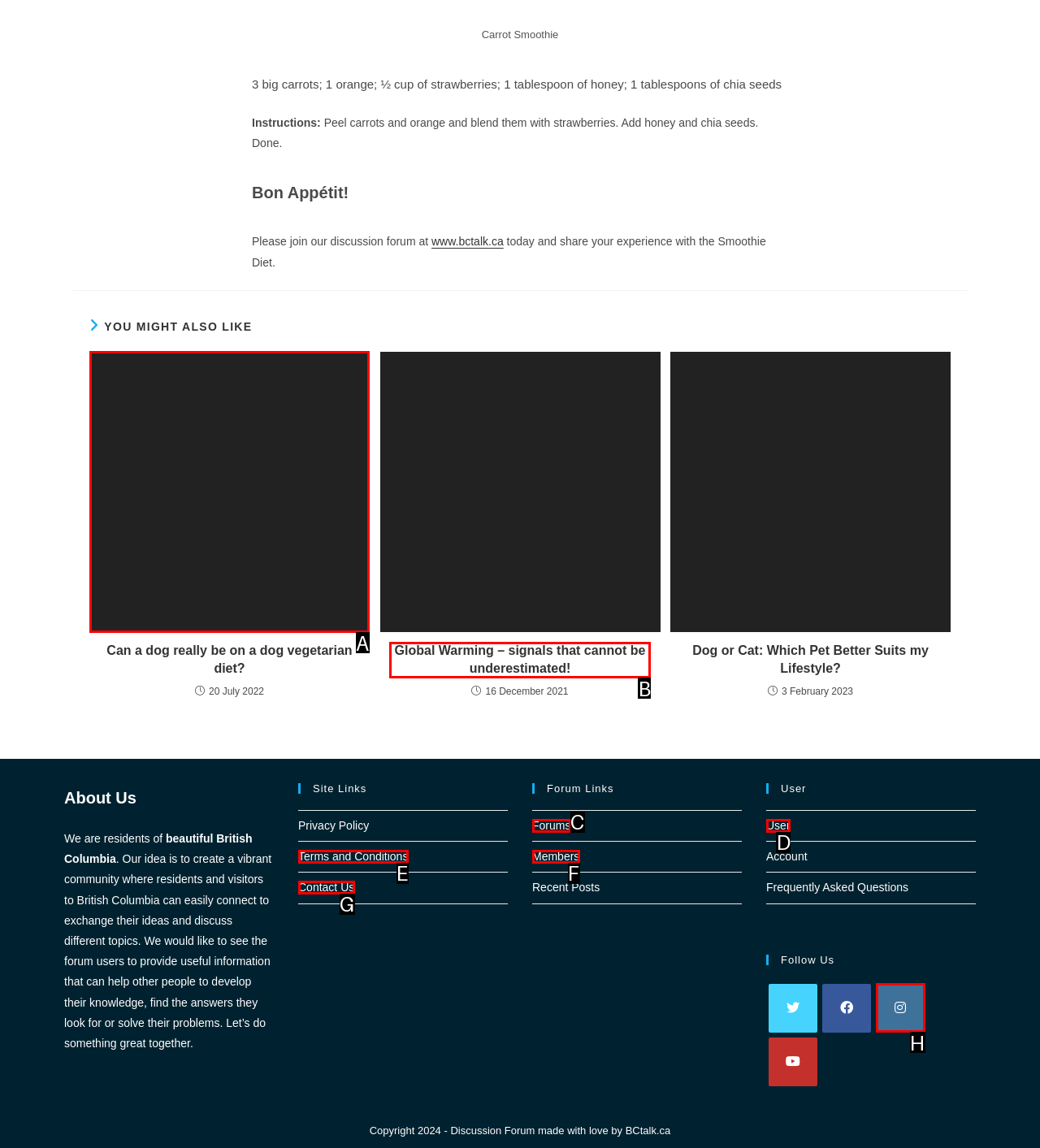Identify the appropriate choice to fulfill this task: Read more about the article Can a dog really be on a dog vegetarian diet?
Respond with the letter corresponding to the correct option.

A